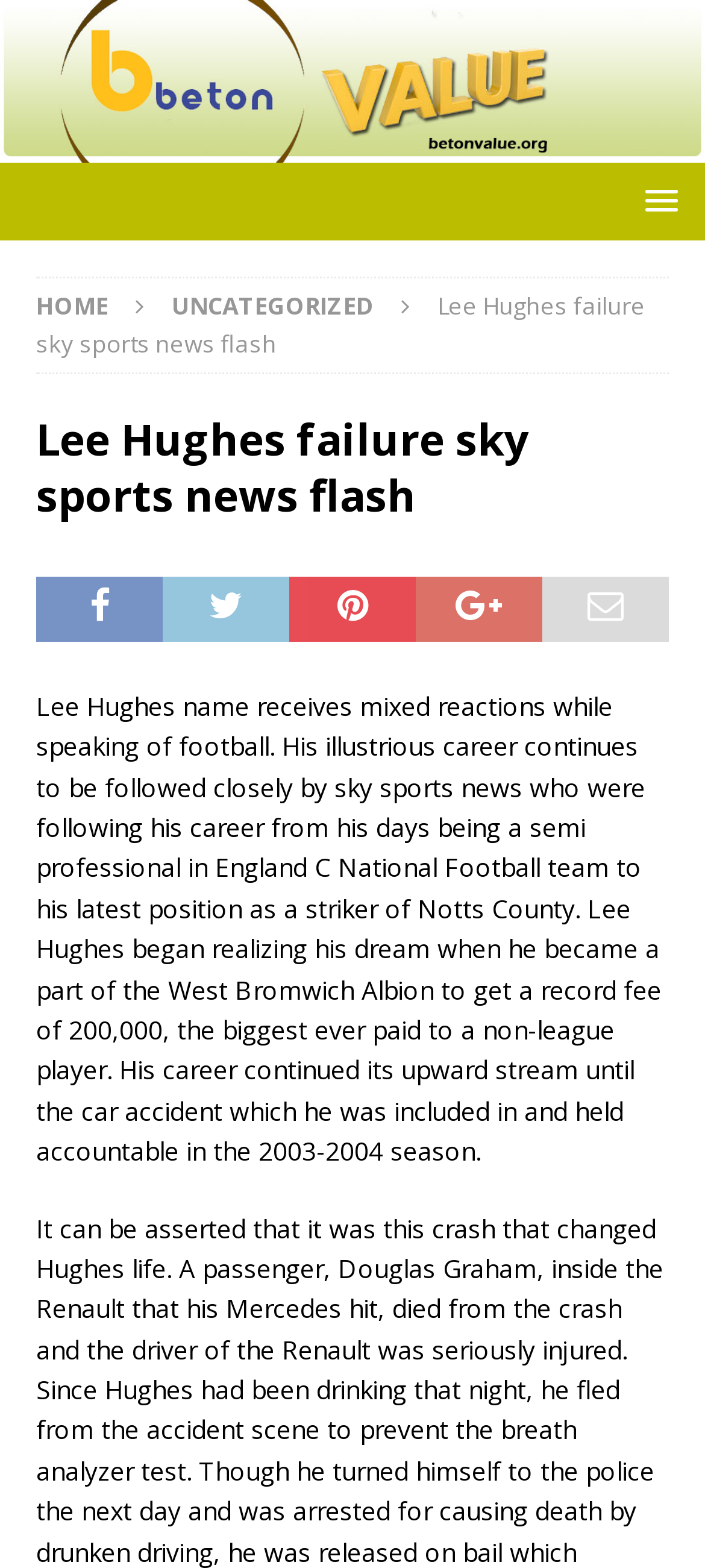Please locate and generate the primary heading on this webpage.

Lee Hughes failure sky sports news flash